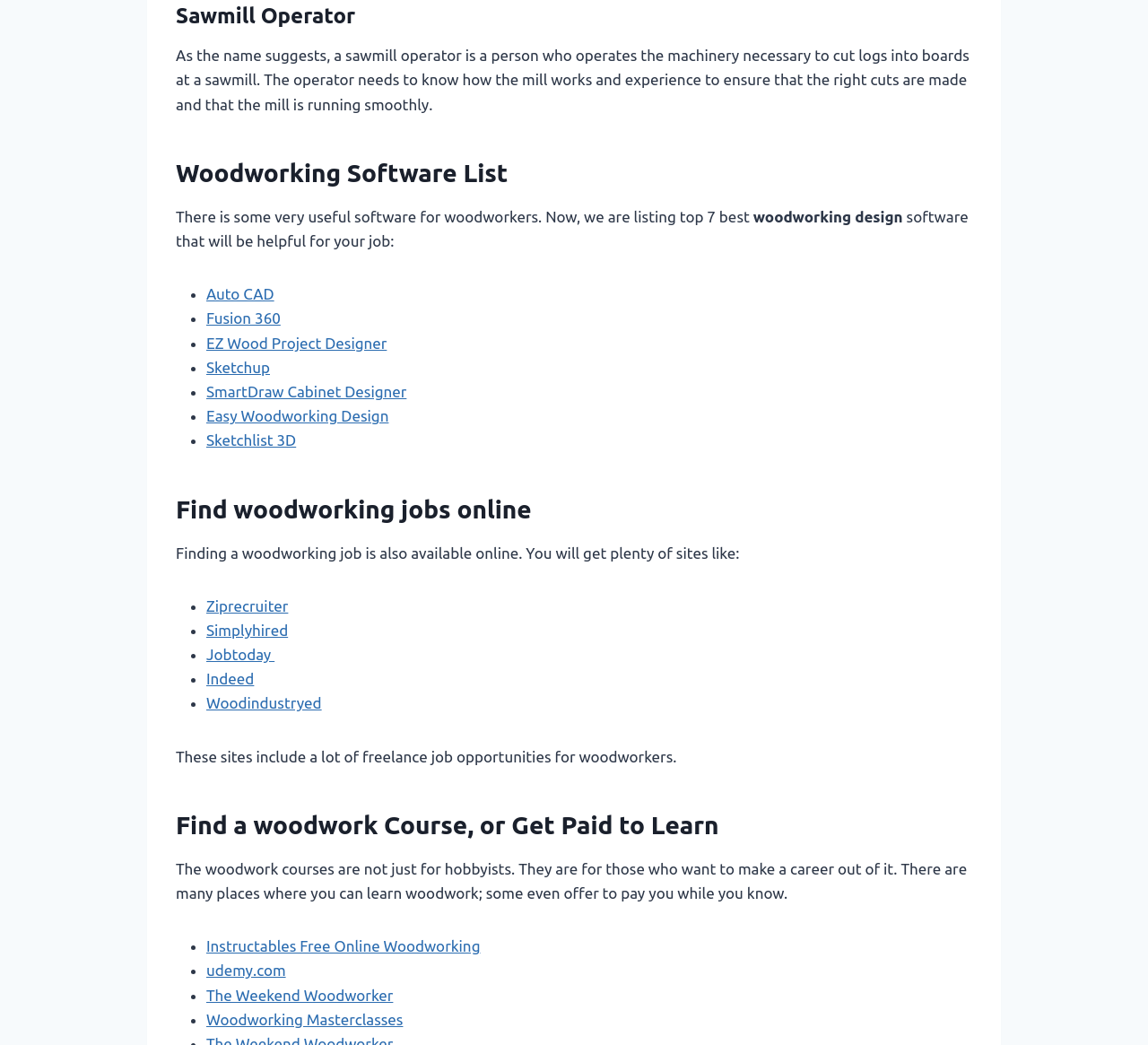What is the purpose of woodwork courses?
Provide a one-word or short-phrase answer based on the image.

To make a career out of it